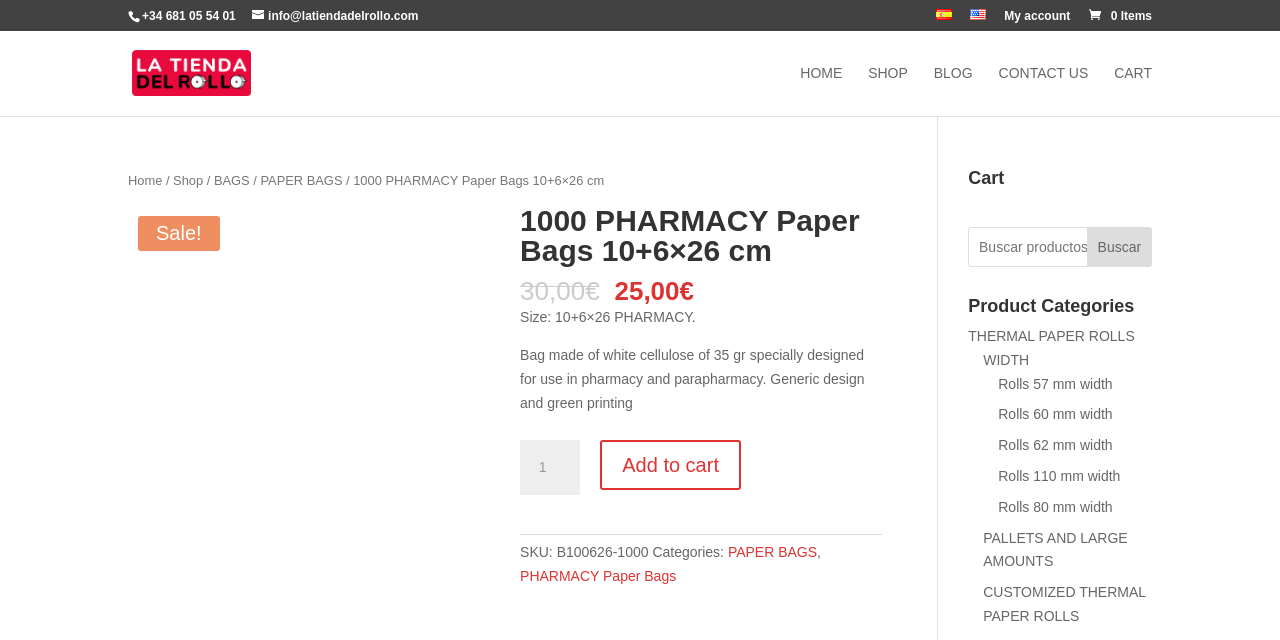Identify the bounding box coordinates of the section to be clicked to complete the task described by the following instruction: "Search for a product". The coordinates should be four float numbers between 0 and 1, formatted as [left, top, right, bottom].

[0.756, 0.355, 0.9, 0.417]